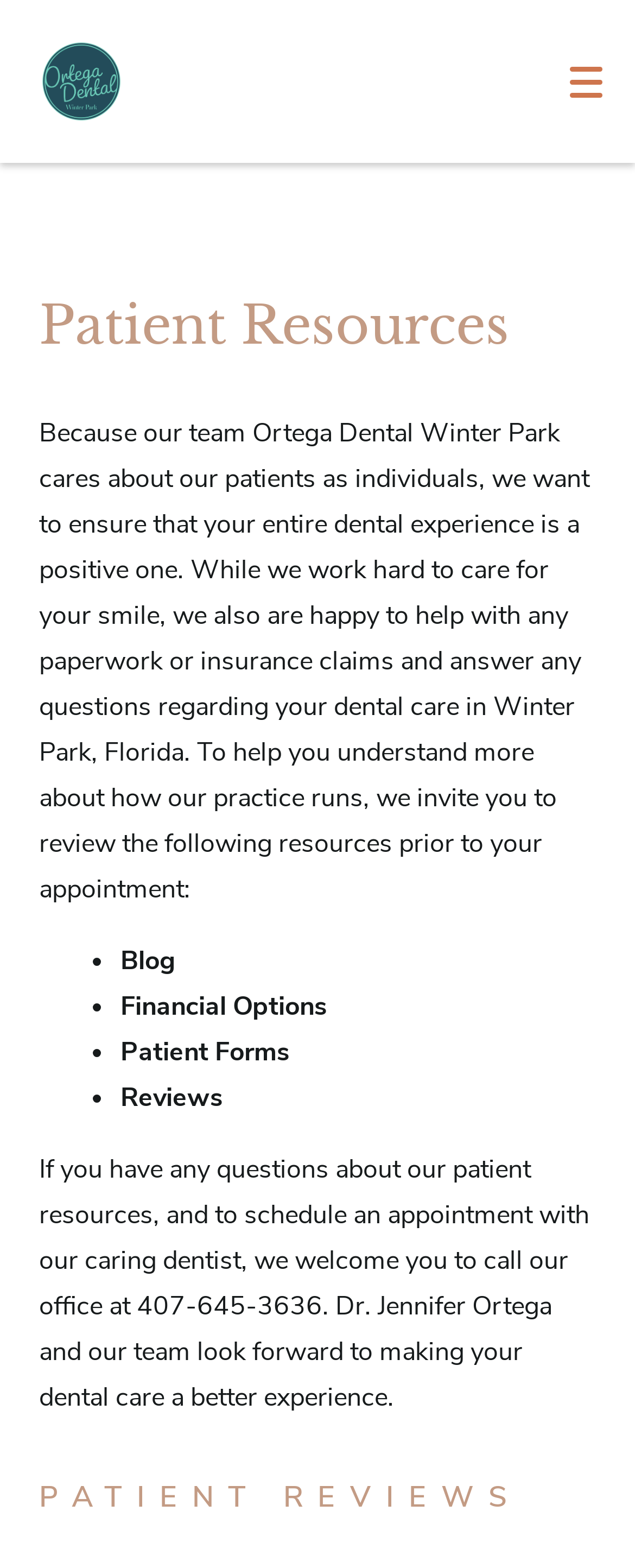Locate the bounding box coordinates of the element to click to perform the following action: 'Leave a review'. The coordinates should be given as four float values between 0 and 1, in the form of [left, top, right, bottom].

[0.041, 0.599, 0.228, 0.66]